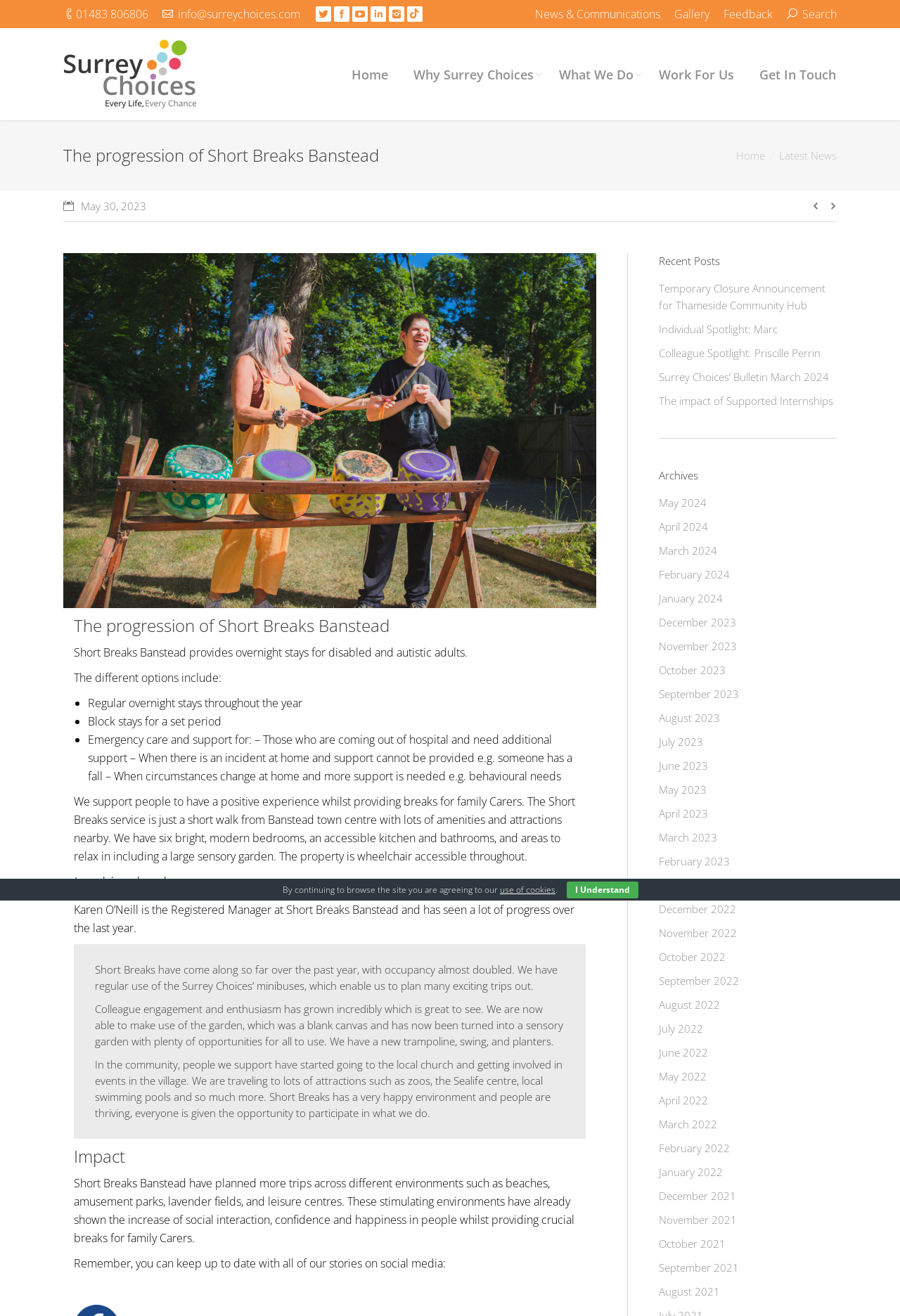Please identify the bounding box coordinates of the area that needs to be clicked to follow this instruction: "View the gallery".

[0.749, 0.004, 0.788, 0.016]